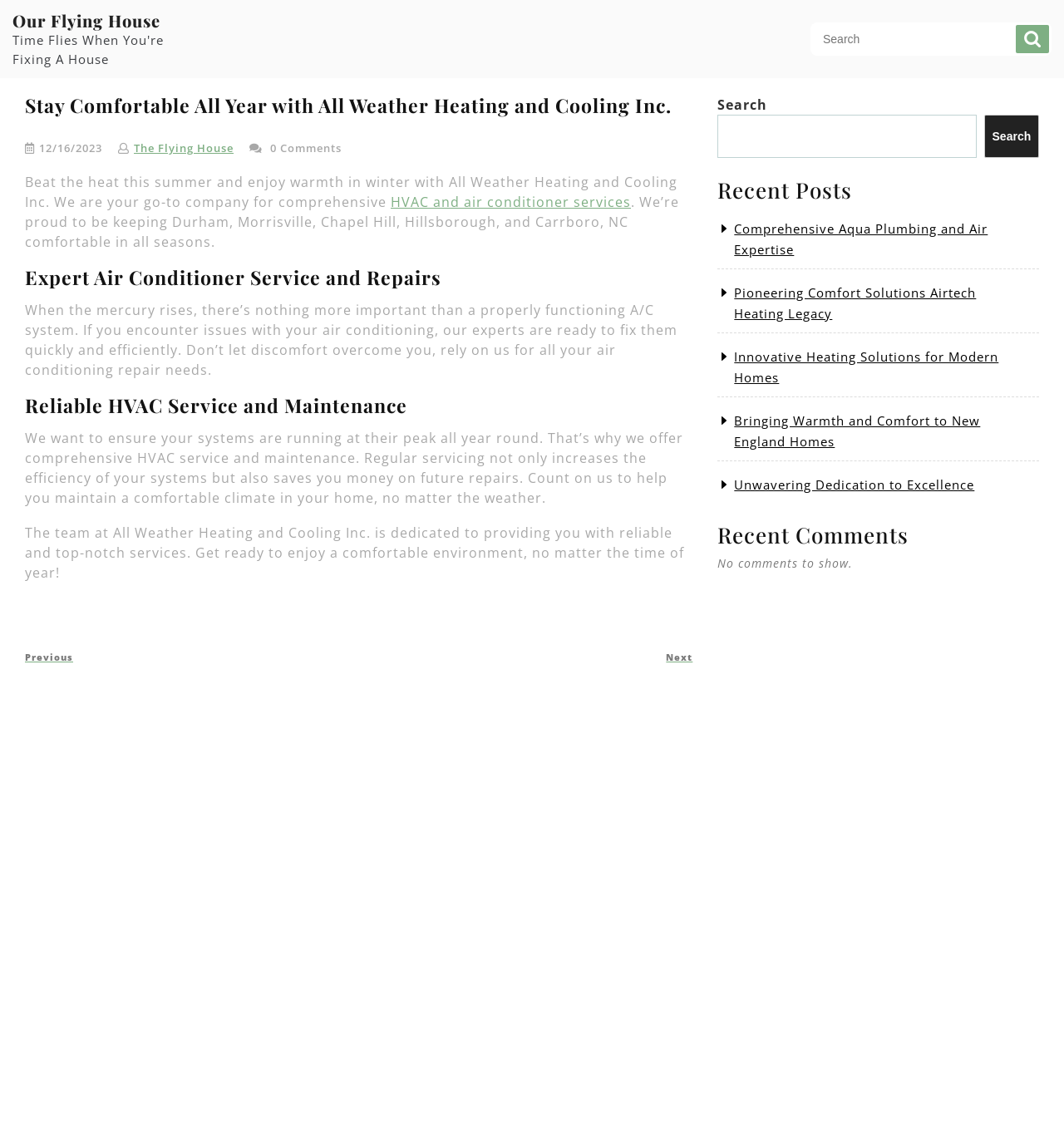Using the elements shown in the image, answer the question comprehensively: What type of company is All Weather Heating and Cooling Inc.?

Based on the webpage content, specifically the heading 'Expert Air Conditioner Service and Repairs' and 'Reliable HVAC Service and Maintenance', it can be inferred that All Weather Heating and Cooling Inc. is a company that provides heating, ventilation, and air conditioning (HVAC) services.